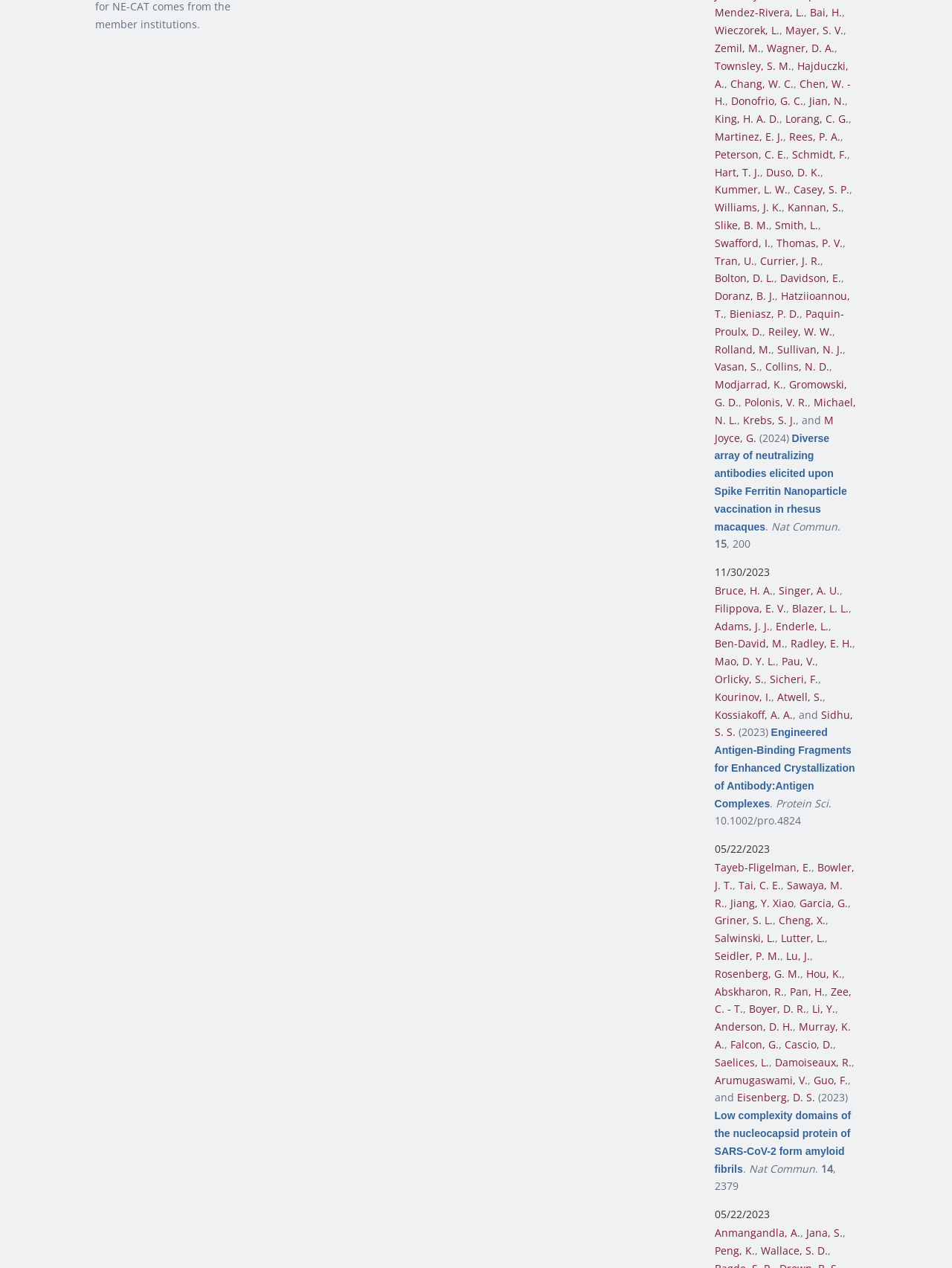Provide your answer to the question using just one word or phrase: How many articles are listed on the webpage?

2